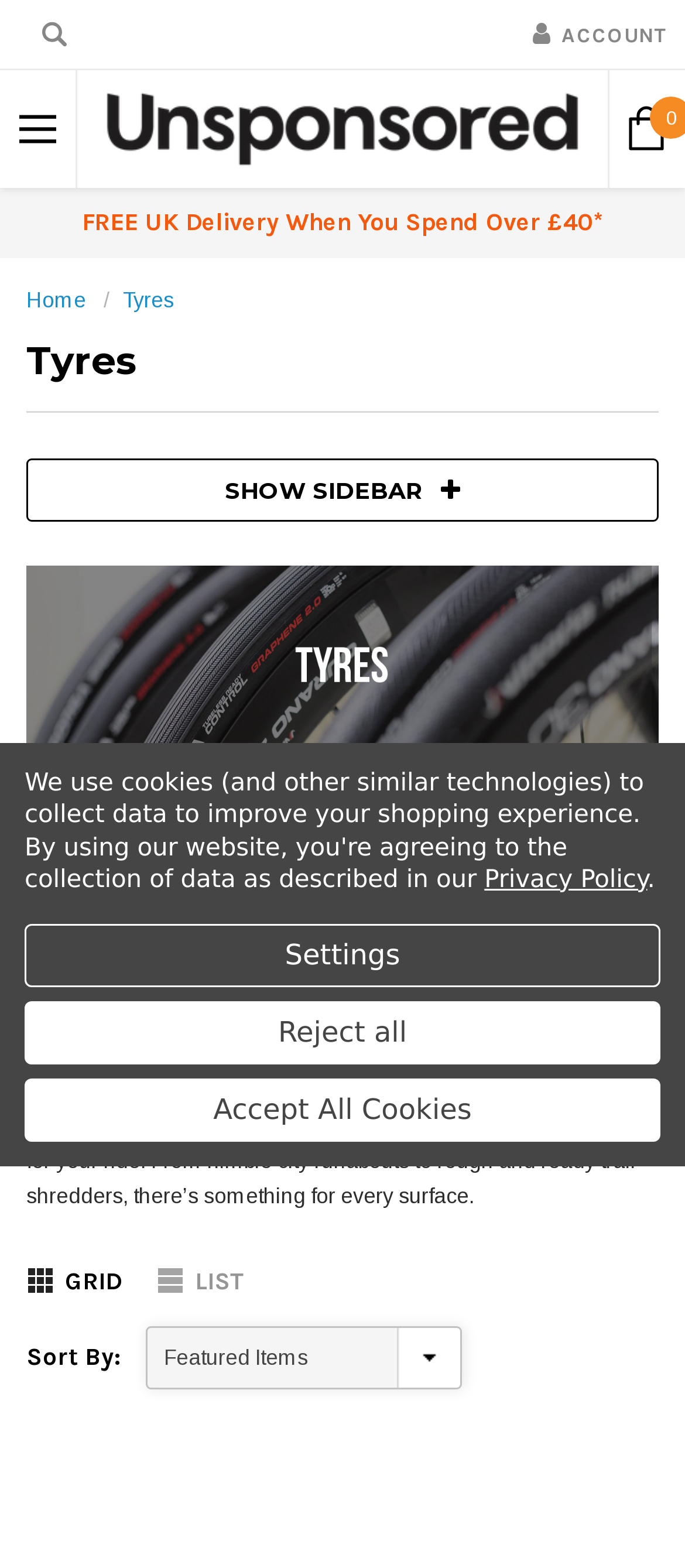For the given element description Accept All Cookies, determine the bounding box coordinates of the UI element. The coordinates should follow the format (top-left x, top-left y, bottom-right x, bottom-right y) and be within the range of 0 to 1.

[0.036, 0.688, 0.964, 0.728]